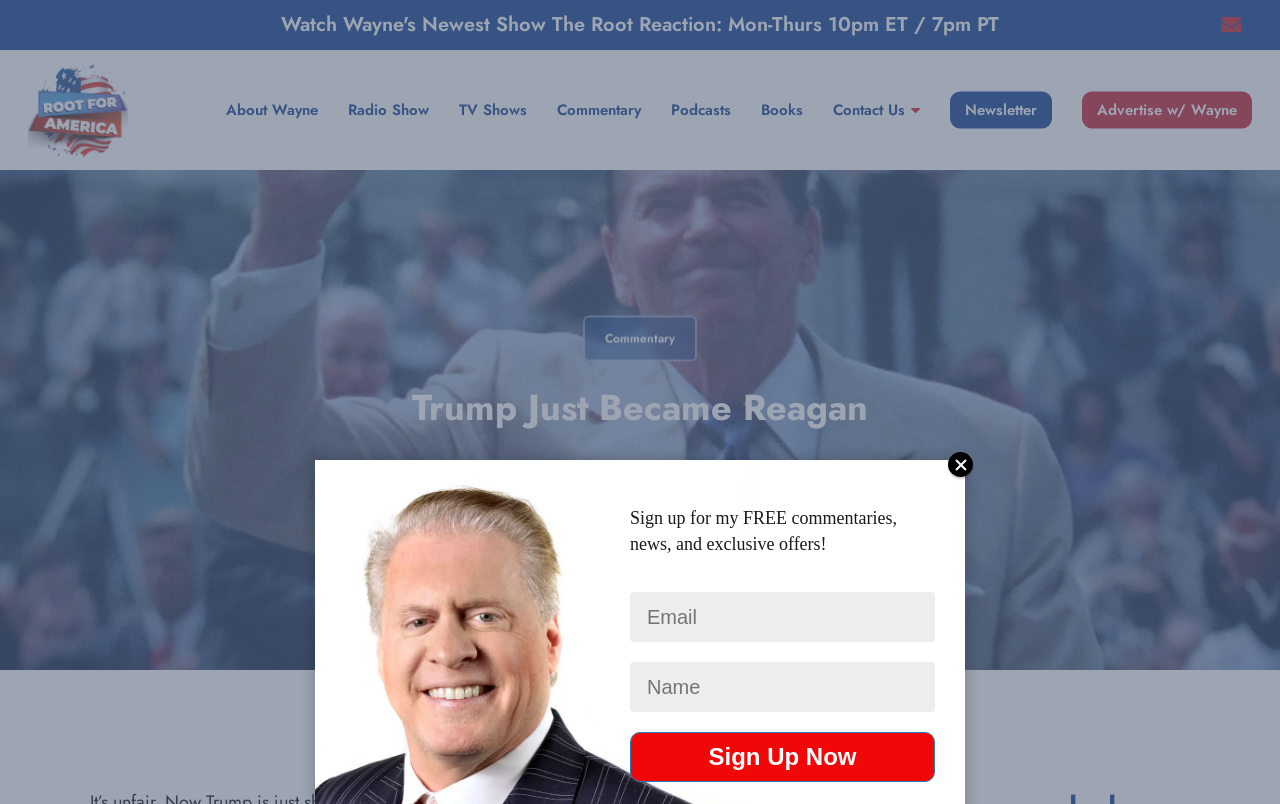Please specify the bounding box coordinates for the clickable region that will help you carry out the instruction: "Switch to the Catalan language".

None